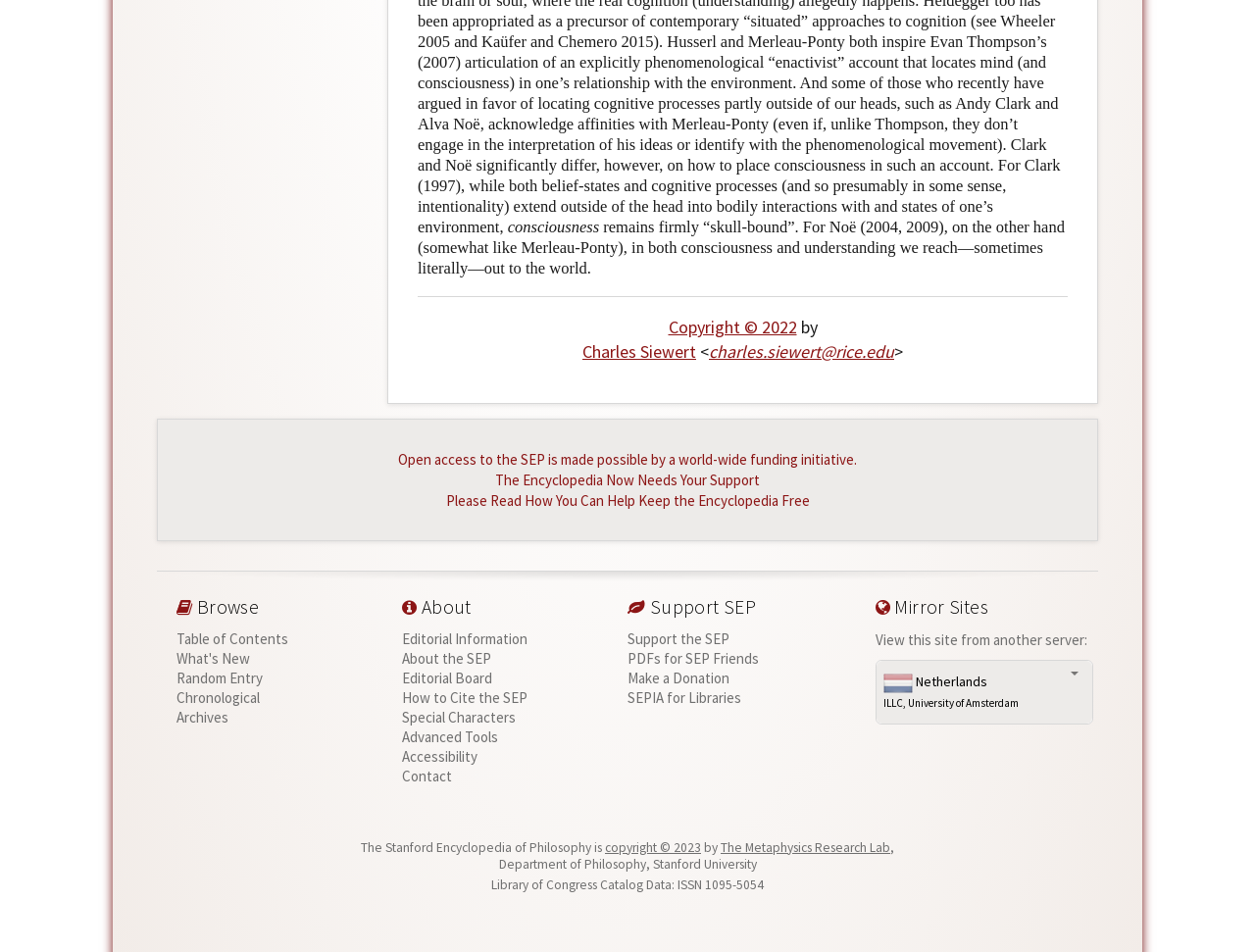How many menu items are under the 'Browse' heading?
Please utilize the information in the image to give a detailed response to the question.

The 'Browse' heading is located at the top of the webpage, and it contains 5 menu items: 'Table of Contents', 'What's New', 'Random Entry', 'Chronological', and 'Archives'.